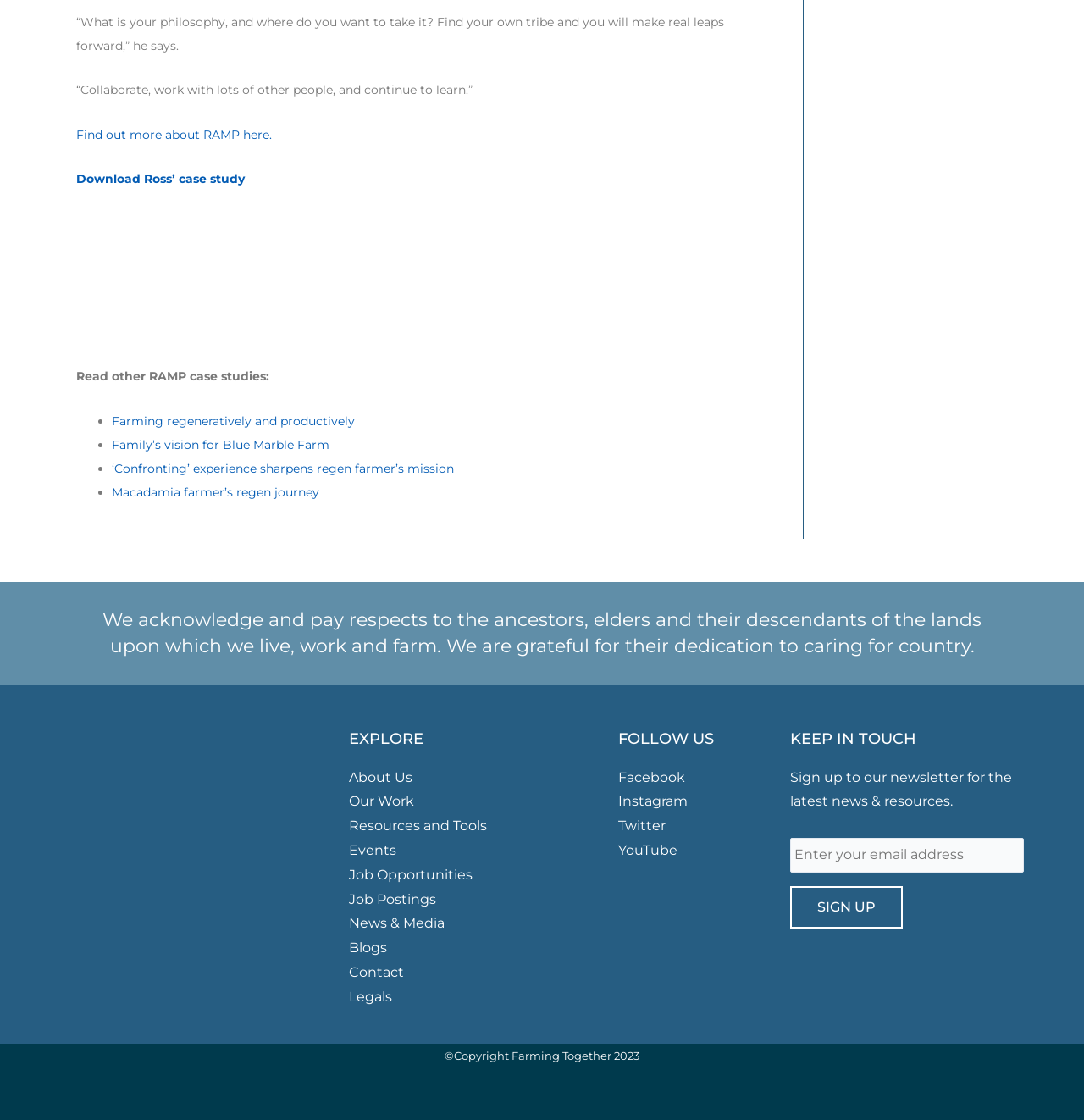What is the philosophy mentioned in the quote?
Please provide a single word or phrase as your answer based on the image.

Collaborate and learn